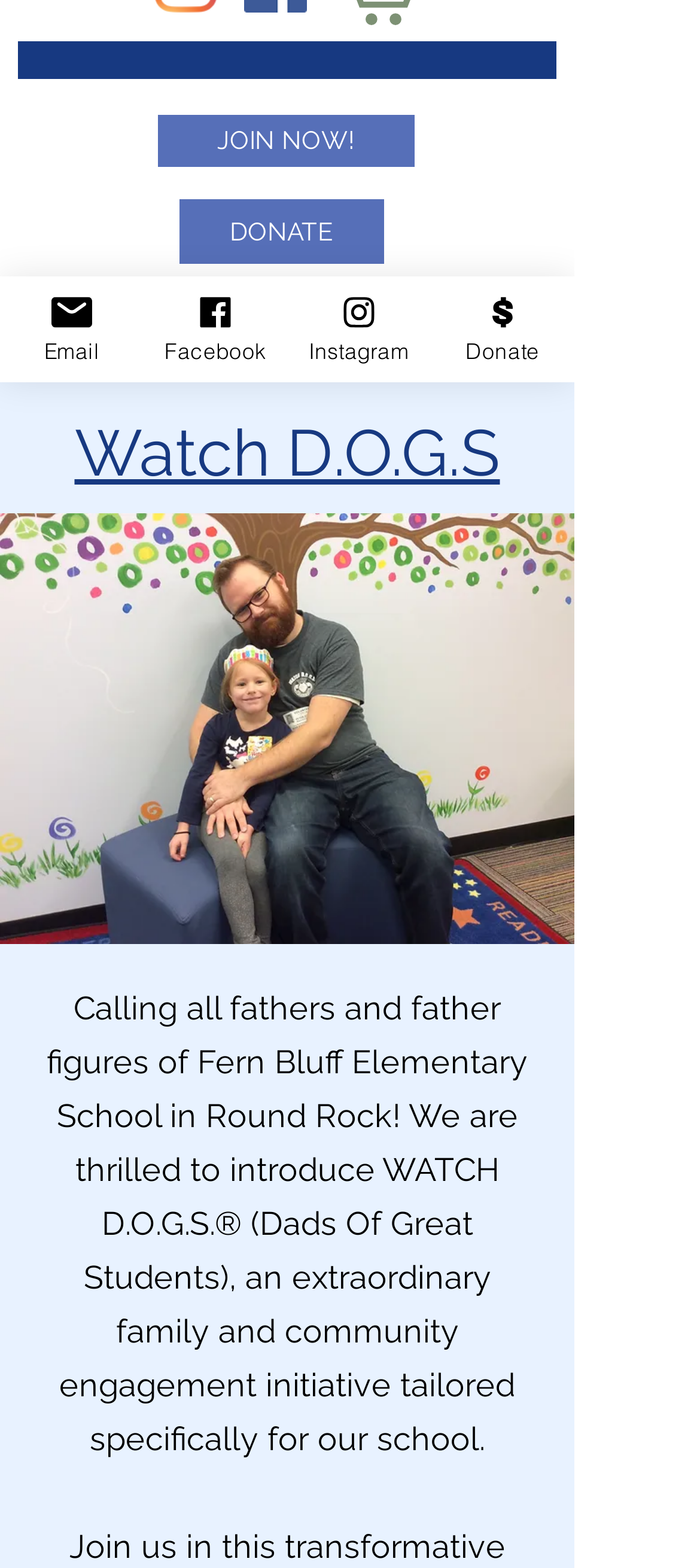Give the bounding box coordinates for the element described by: "Instagram".

[0.41, 0.176, 0.615, 0.244]